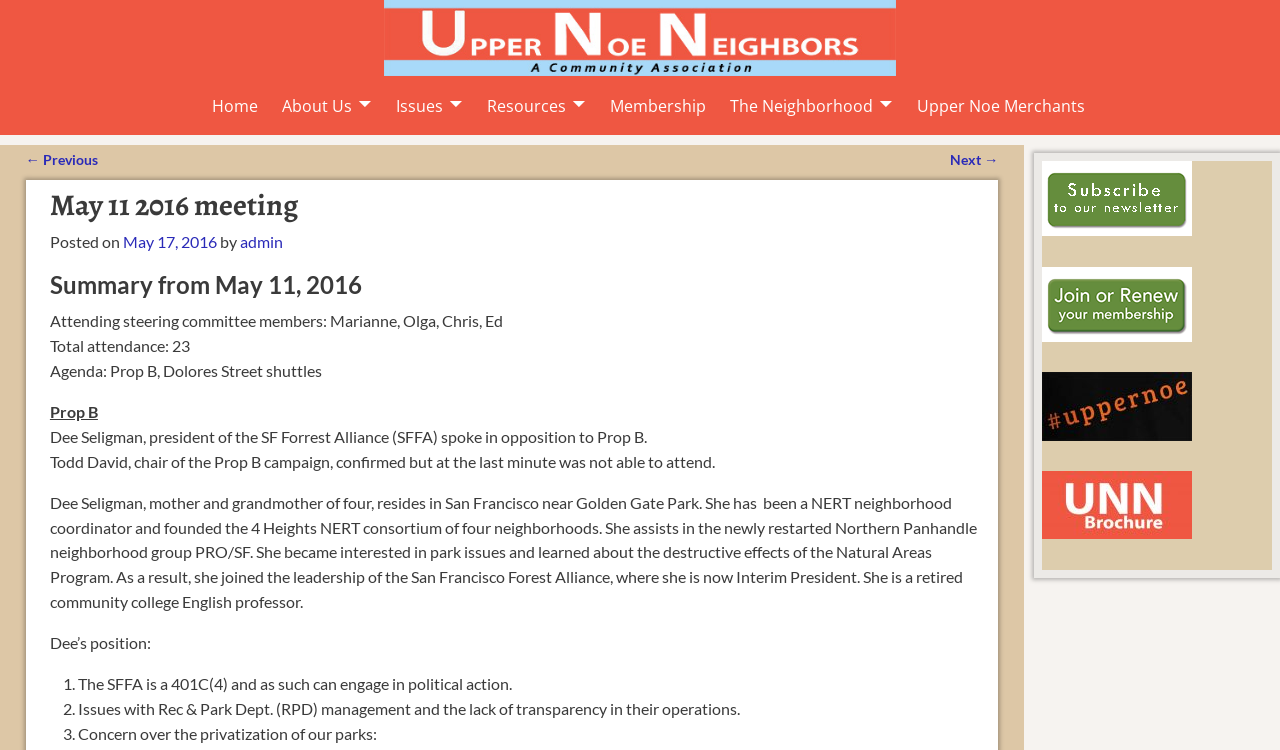Please respond to the question with a concise word or phrase:
What is the name of the organization that Dee Seligman is the president of?

SF Forrest Alliance (SFFA)